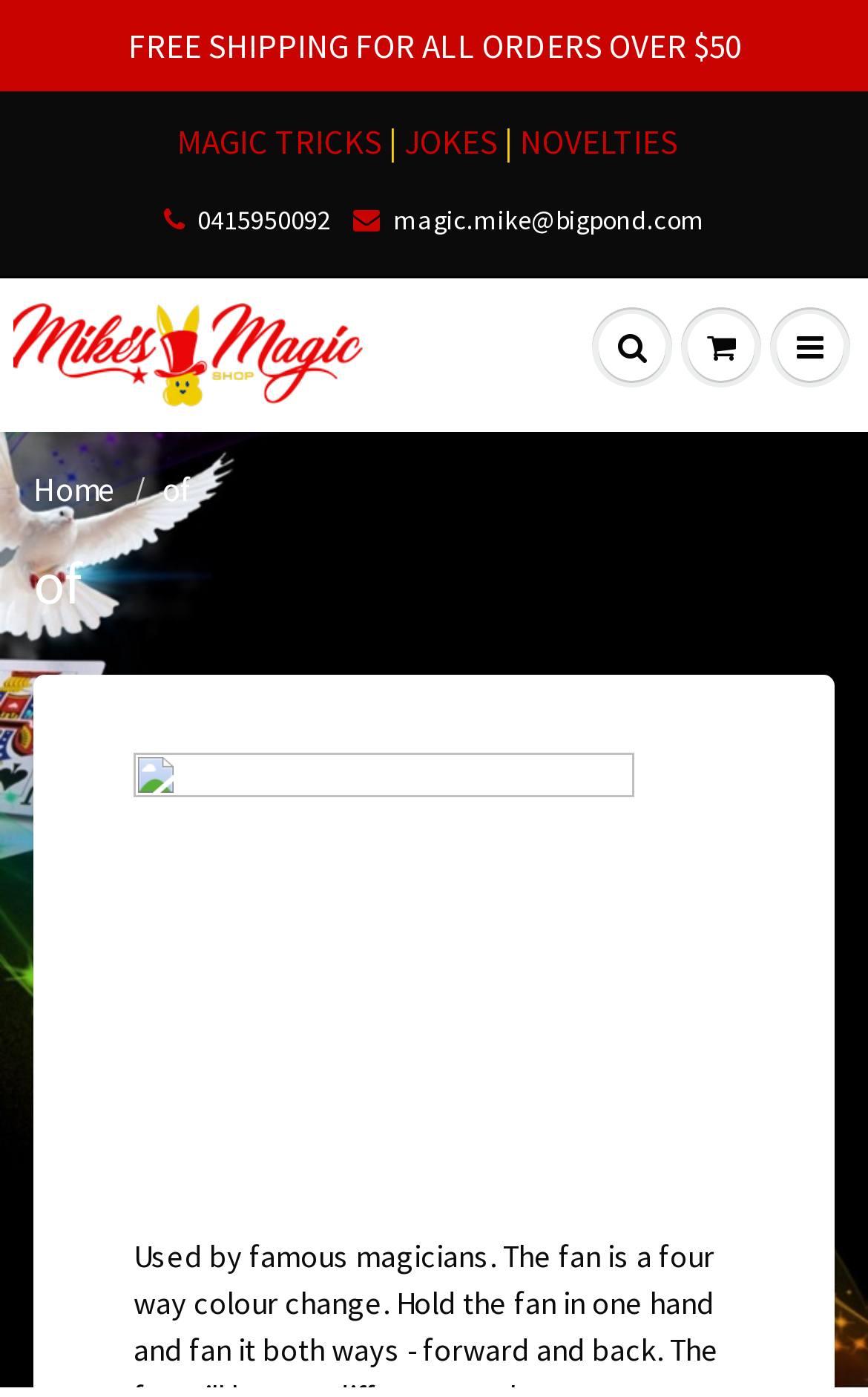Generate a thorough caption detailing the webpage content.

The webpage is an online magic shop, Mike's Magic Shop Australia. At the top of the page, there is a prominent announcement stating "FREE SHIPPING FOR ALL ORDERS OVER $50". Below this, there is a navigation menu with links to different categories, including "MAGIC TRICKS", "JOKES", and "NOVELTIES". 

To the right of the navigation menu, there are contact details, including a phone number and an email address. Above these contact details, there is a logo of Mike's Magic Shop Australia, which is also a link to the homepage. 

On the top-right corner of the page, there are social media links, represented by icons. Below the navigation menu, there is a heading that reads "of", which seems to be a section title. 

The webpage appears to be focused on showcasing magic-related products, with the meta description mentioning a specific product, a four-way color change fan used by famous magicians. However, the accessibility tree does not provide further information about this product.